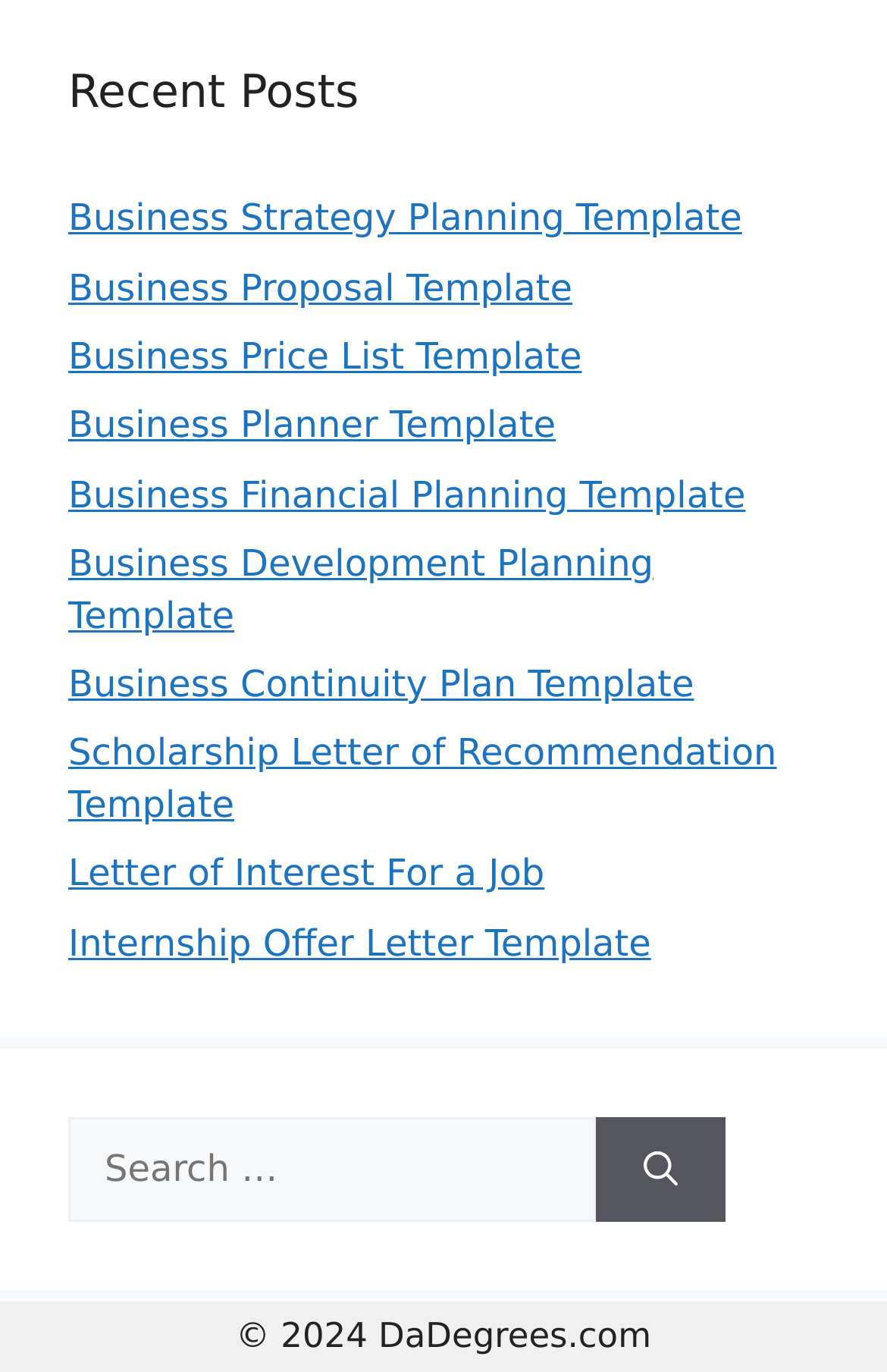Determine the bounding box for the HTML element described here: "Crowdfunding – Which Options Exist?". The coordinates should be given as [left, top, right, bottom] with each number being a float between 0 and 1.

None